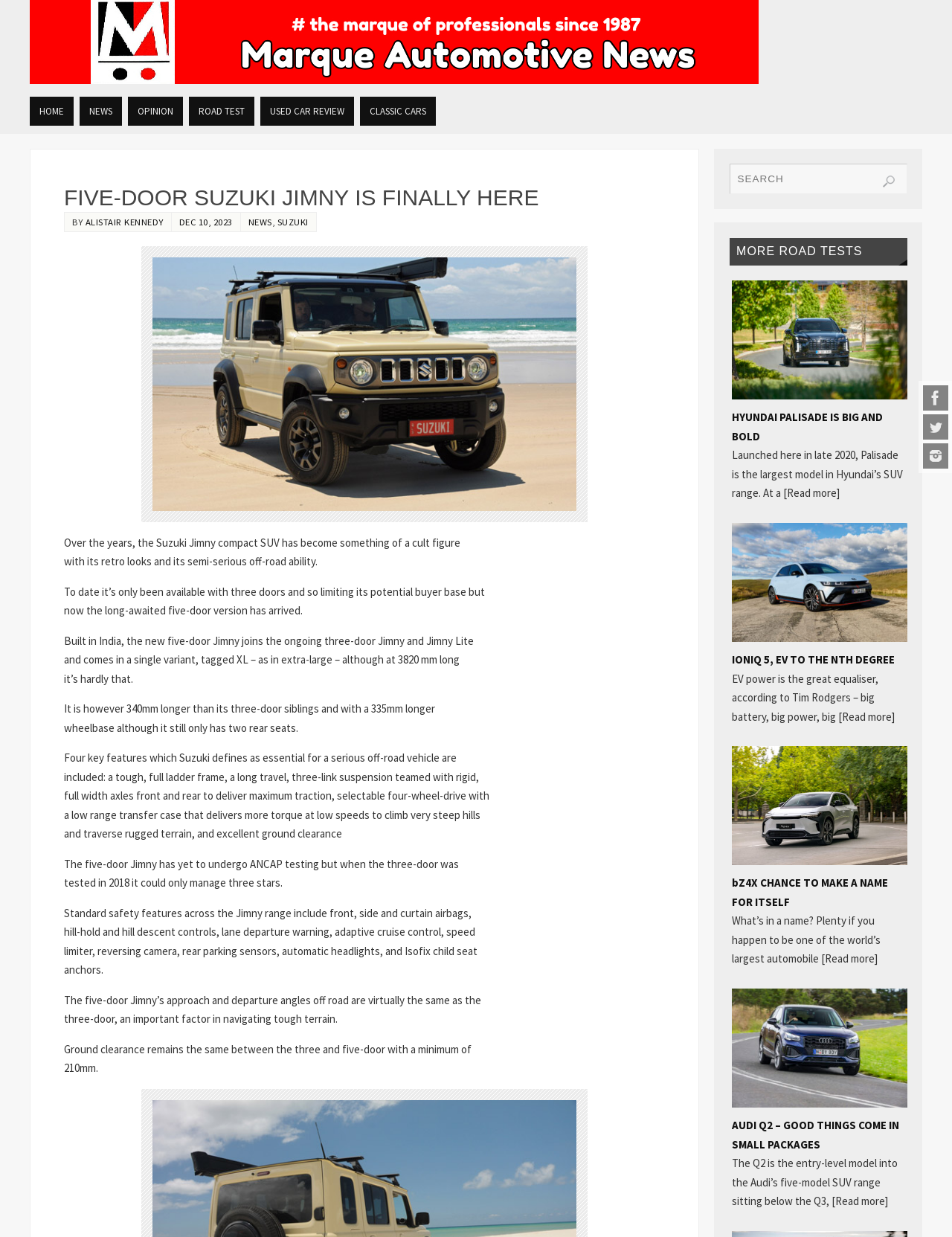Determine the bounding box for the UI element as described: "Used Car Review". The coordinates should be represented as four float numbers between 0 and 1, formatted as [left, top, right, bottom].

[0.273, 0.078, 0.372, 0.101]